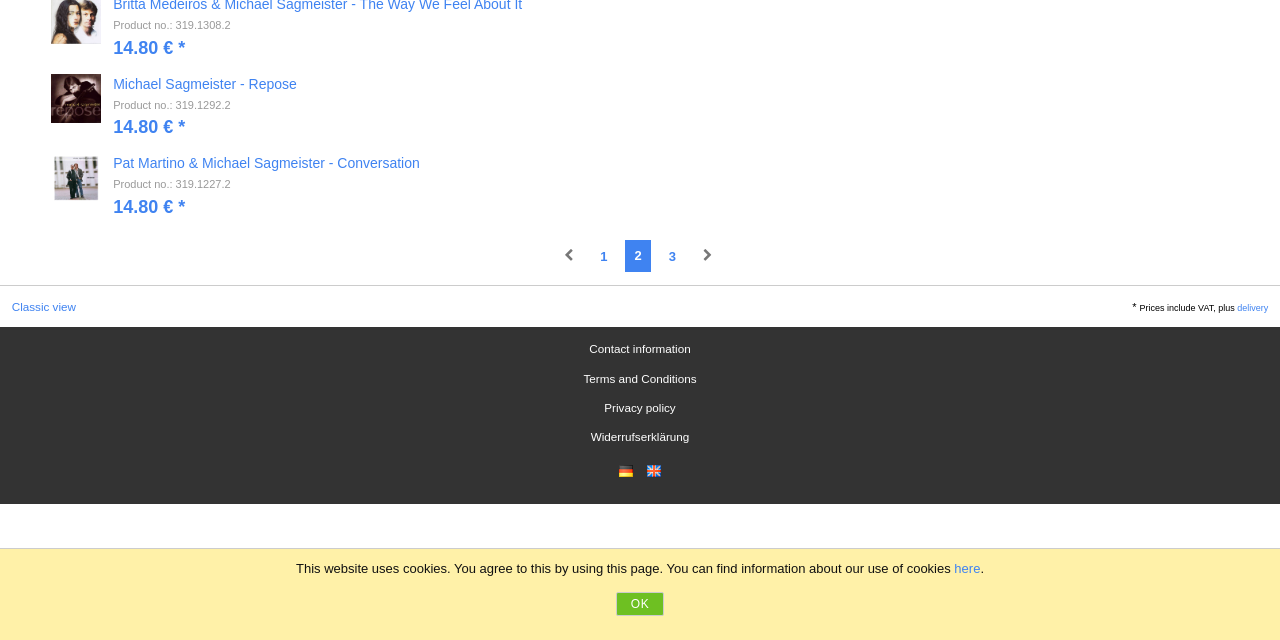Determine the bounding box for the UI element as described: "alt="Deutschland (Deutsch)"". The coordinates should be represented as four float numbers between 0 and 1, formatted as [left, top, right, bottom].

[0.478, 0.74, 0.5, 0.763]